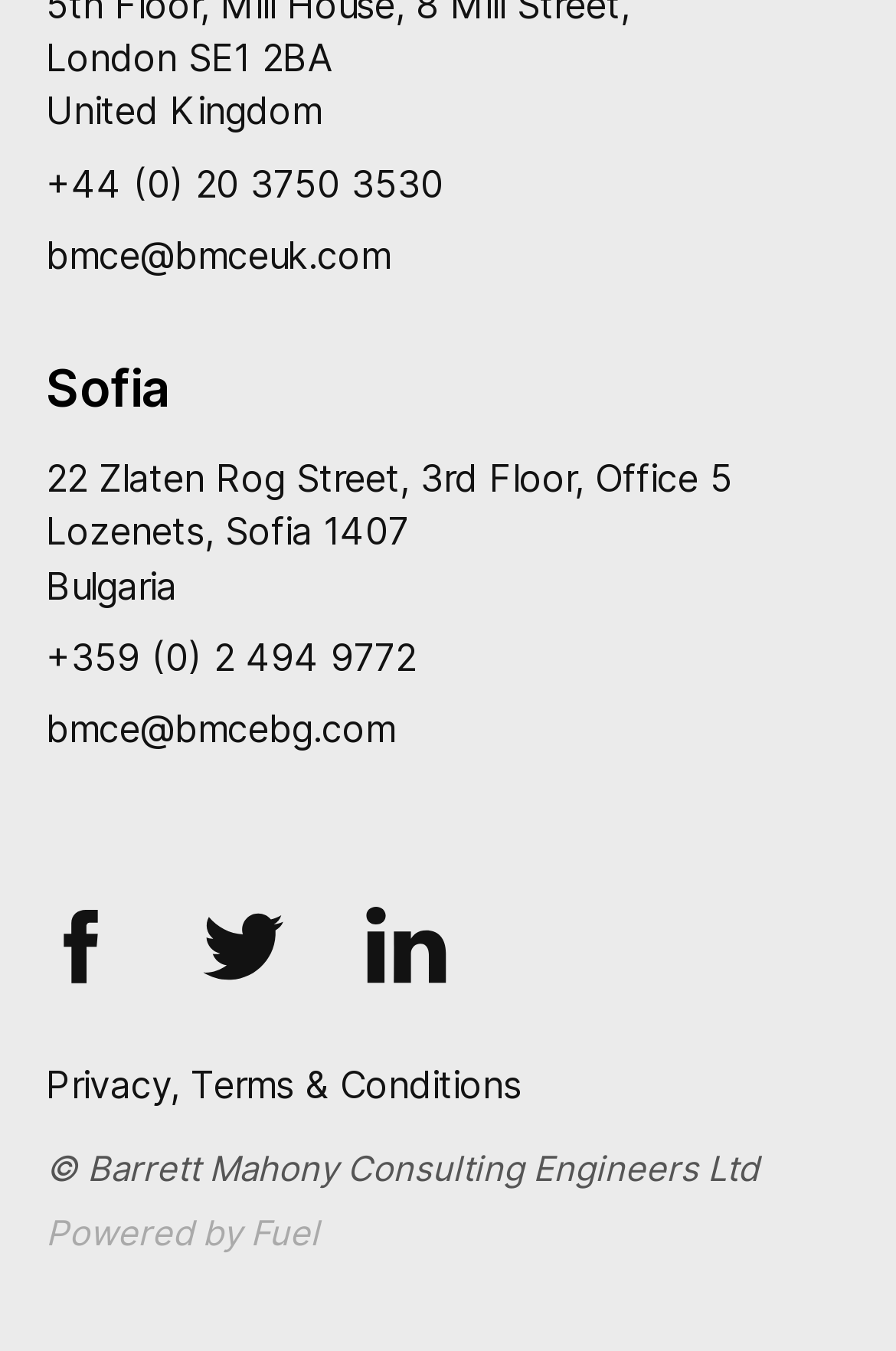Identify the bounding box coordinates for the element that needs to be clicked to fulfill this instruction: "Call the UK office". Provide the coordinates in the format of four float numbers between 0 and 1: [left, top, right, bottom].

[0.051, 0.117, 0.949, 0.17]